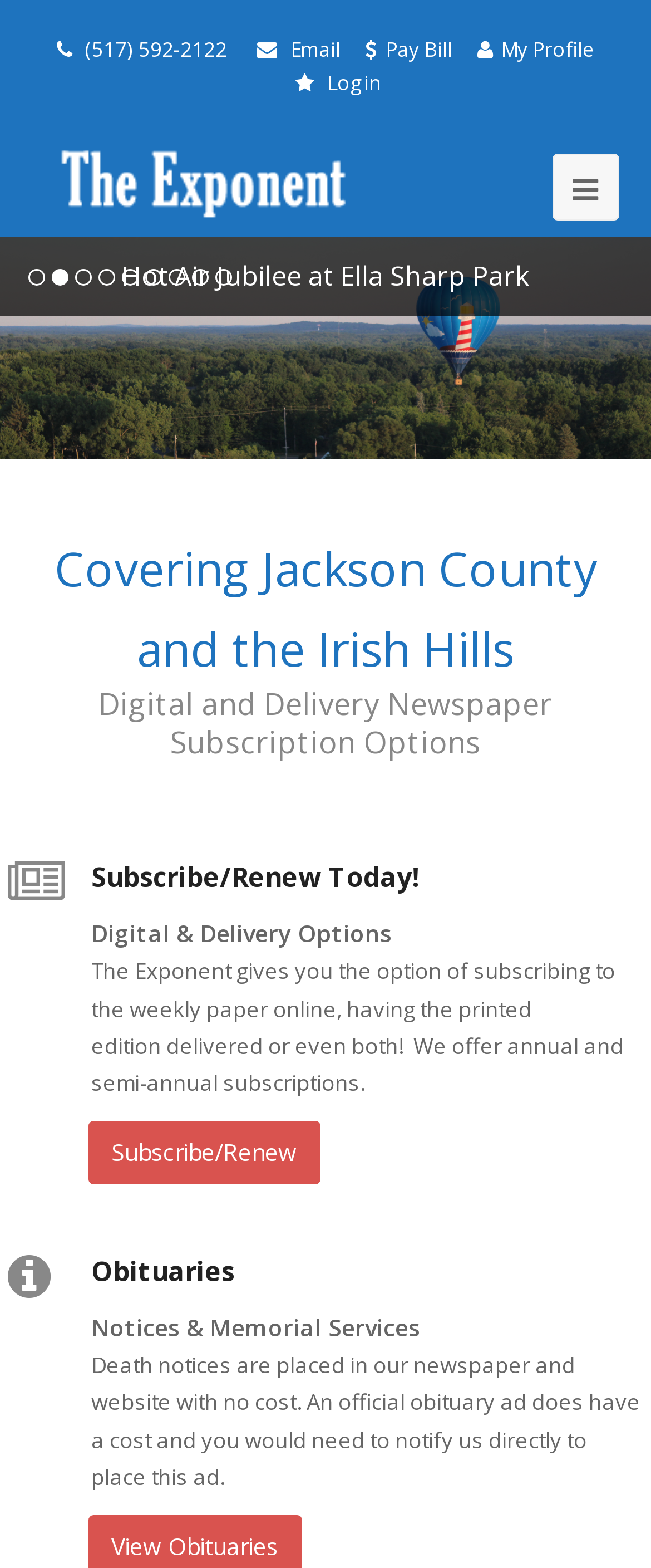What are the subscription options?
Offer a detailed and full explanation in response to the question.

I found the subscription options by looking at the text 'Digital and Delivery Newspaper Subscription Options', which suggests that the newspaper offers both digital and delivery subscription options.